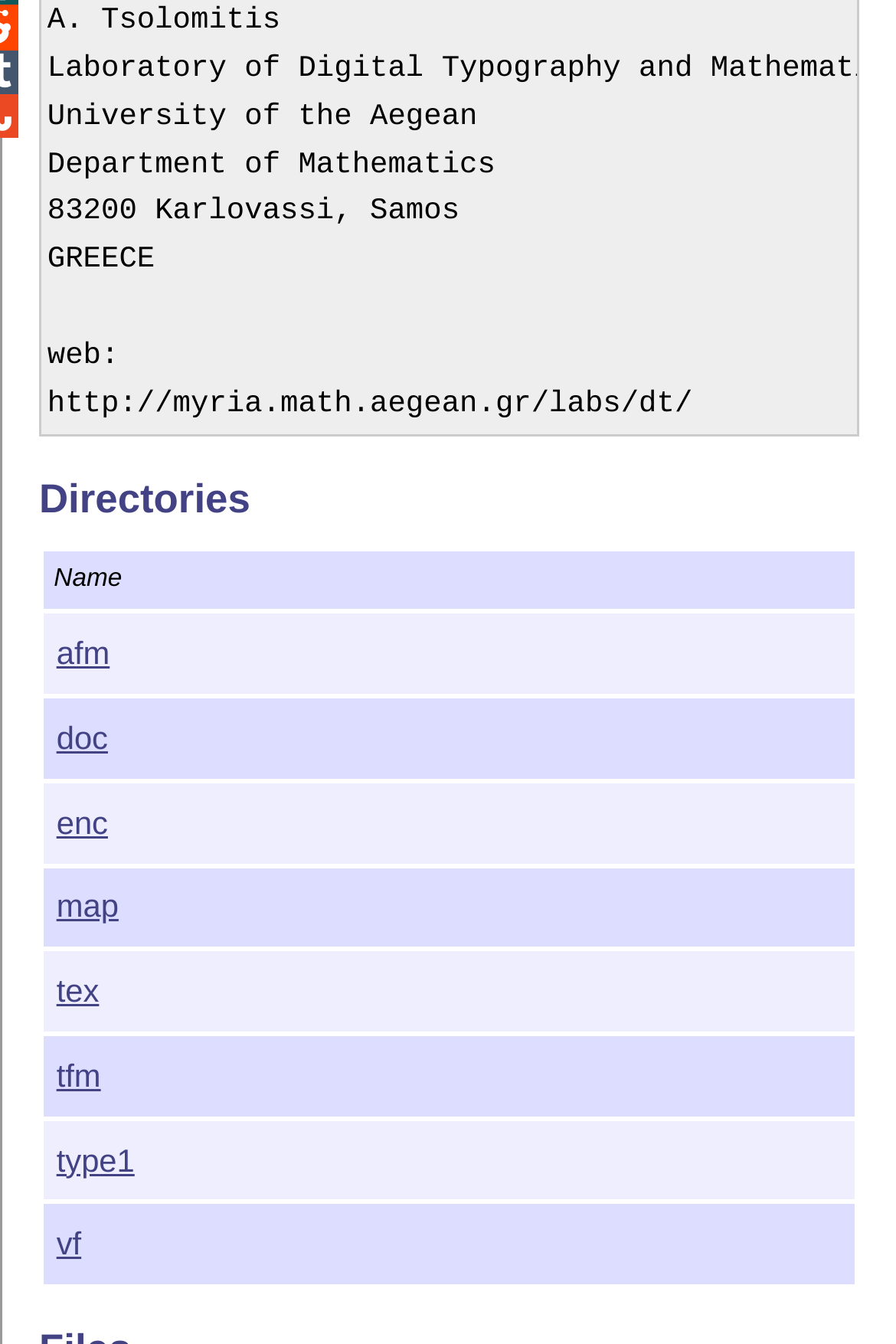Bounding box coordinates are given in the format (top-left x, top-left y, bottom-right x, bottom-right y). All values should be floating point numbers between 0 and 1. Provide the bounding box coordinate for the UI element described as: tfm

[0.063, 0.784, 0.112, 0.812]